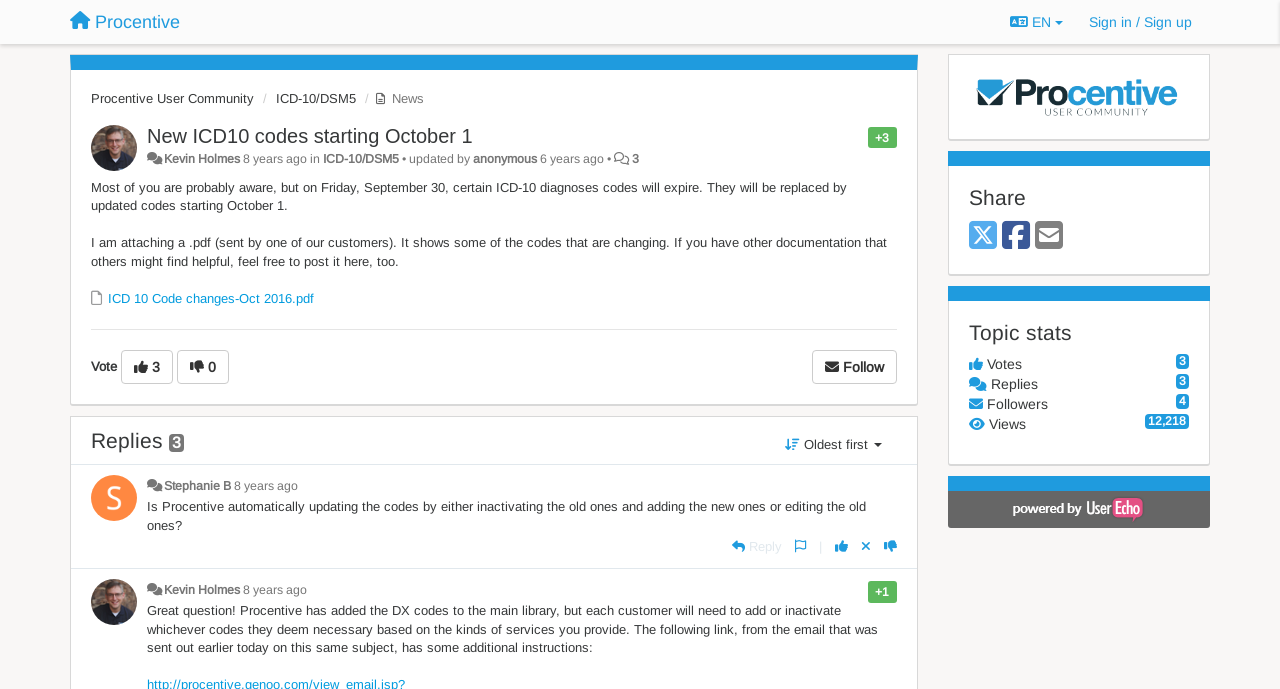What is the purpose of the 'Follow' button?
Examine the screenshot and reply with a single word or phrase.

To follow the topic